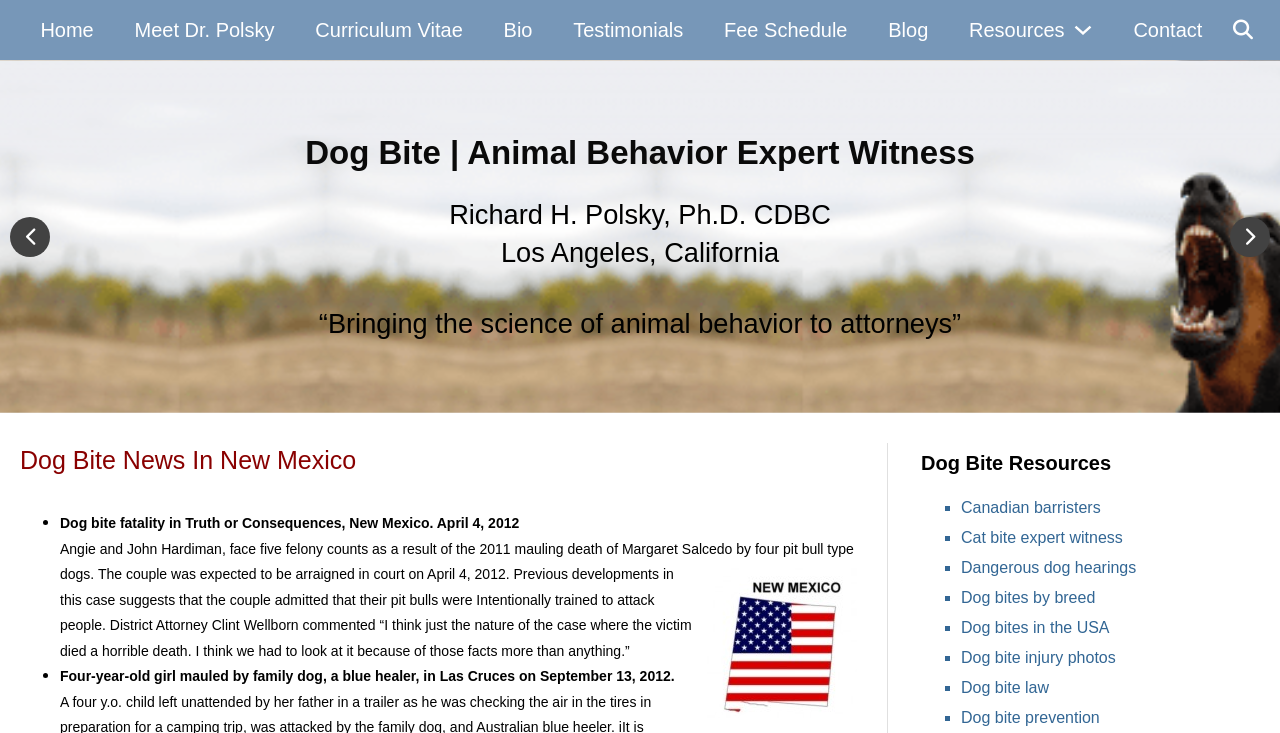What is the name of the expert witness?
Refer to the image and offer an in-depth and detailed answer to the question.

The name of the expert witness can be found in the heading 'Animal behavior expert on dog bite attacks' and also in the static text 'Richard H. Polsky, Ph.D. CDBC' which appears multiple times on the webpage.